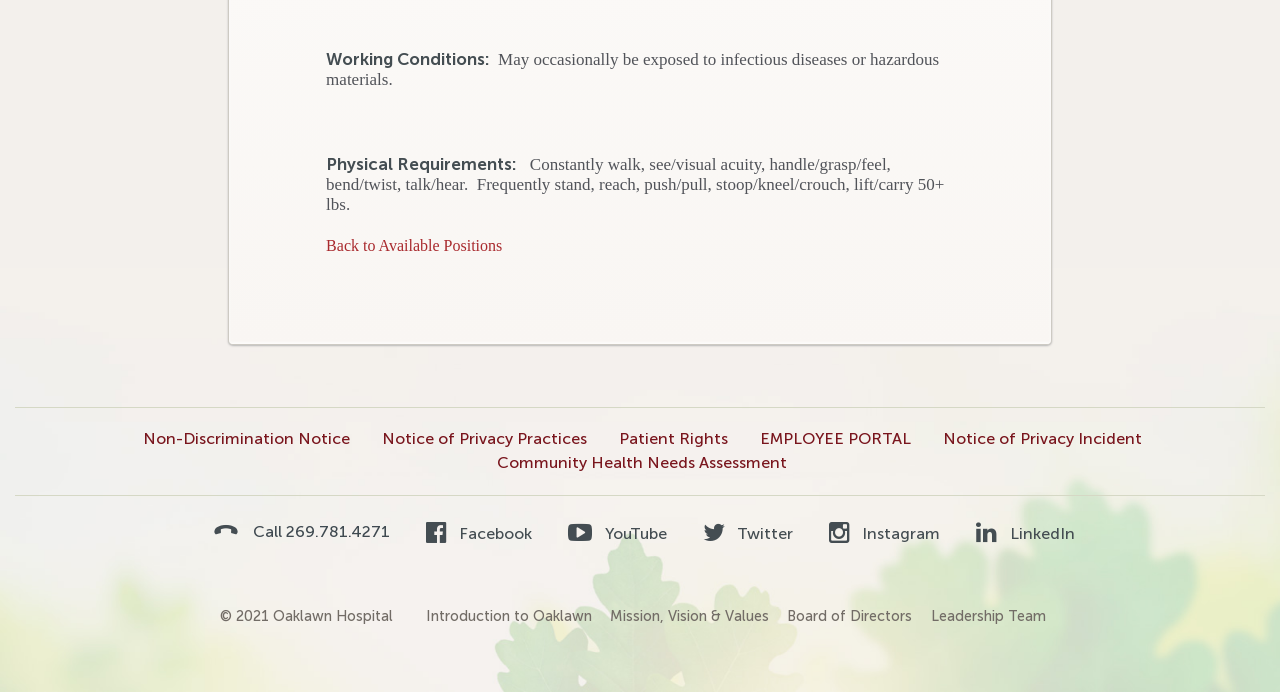Pinpoint the bounding box coordinates for the area that should be clicked to perform the following instruction: "Learn about Oaklawn's mission".

[0.477, 0.878, 0.601, 0.904]